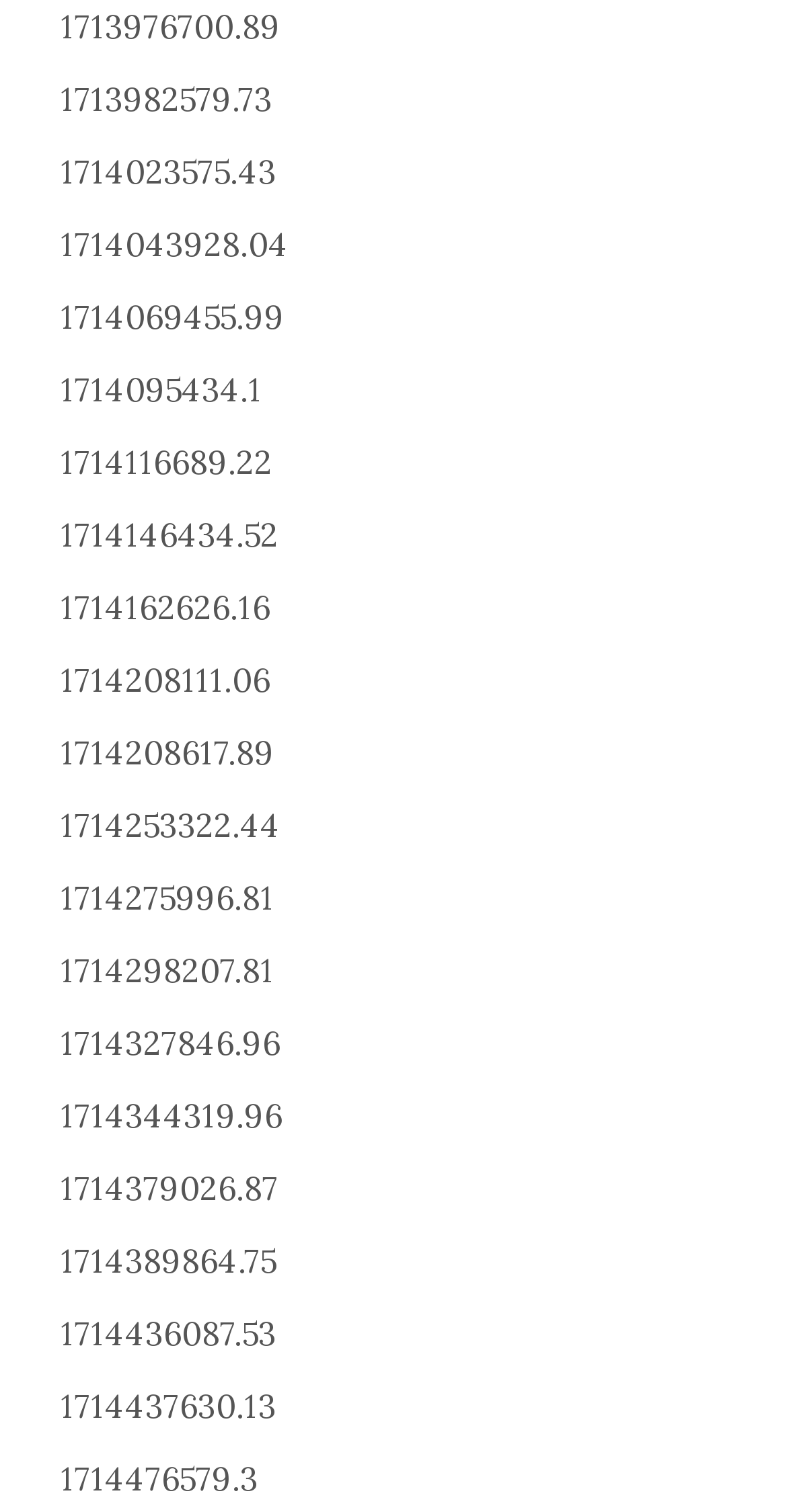Find the bounding box coordinates for the element that must be clicked to complete the instruction: "access the fifth link". The coordinates should be four float numbers between 0 and 1, indicated as [left, top, right, bottom].

[0.077, 0.196, 0.362, 0.223]